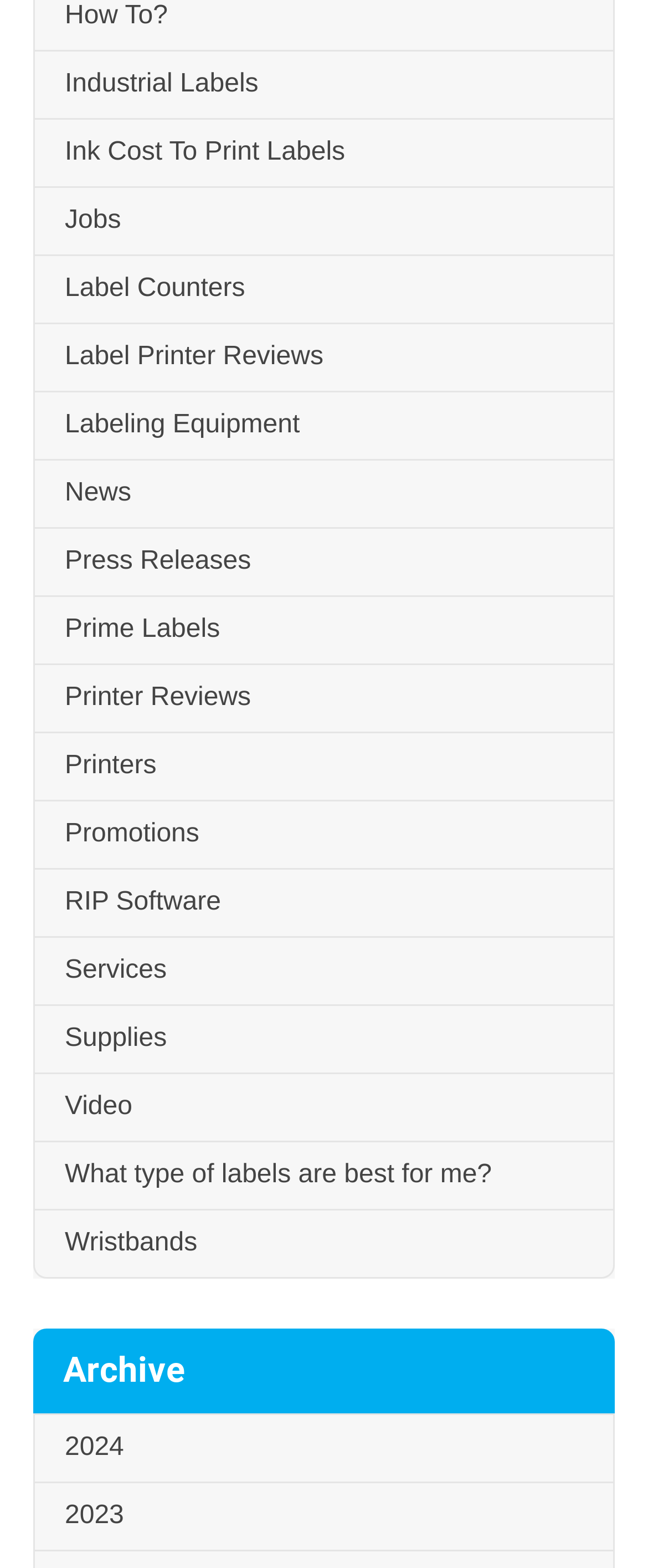Determine the bounding box coordinates of the element that should be clicked to execute the following command: "Read the latest News".

[0.054, 0.294, 0.946, 0.338]